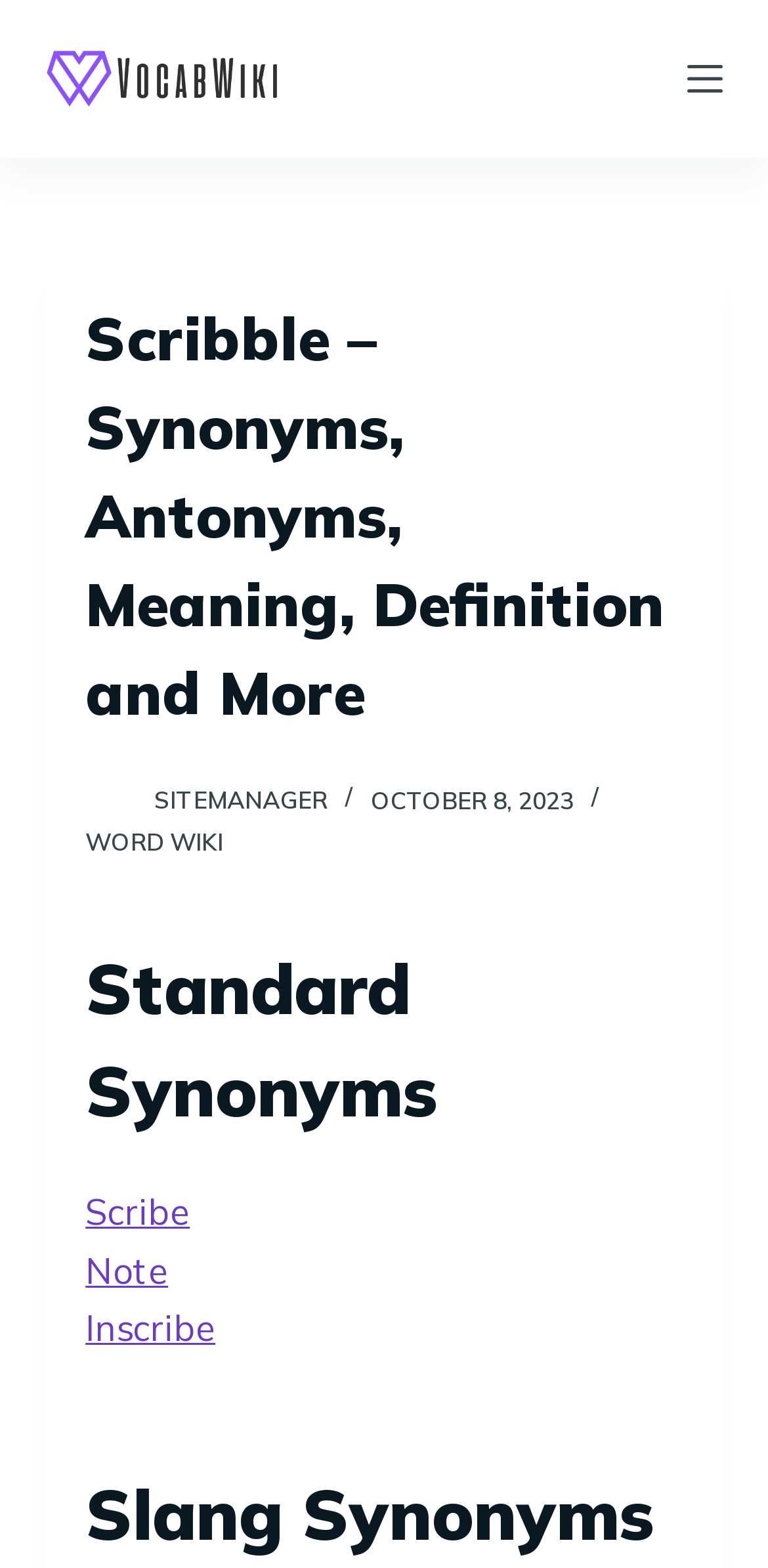Identify the main title of the webpage and generate its text content.

Scribble – Synonyms, Antonyms, Meaning, Definition and More